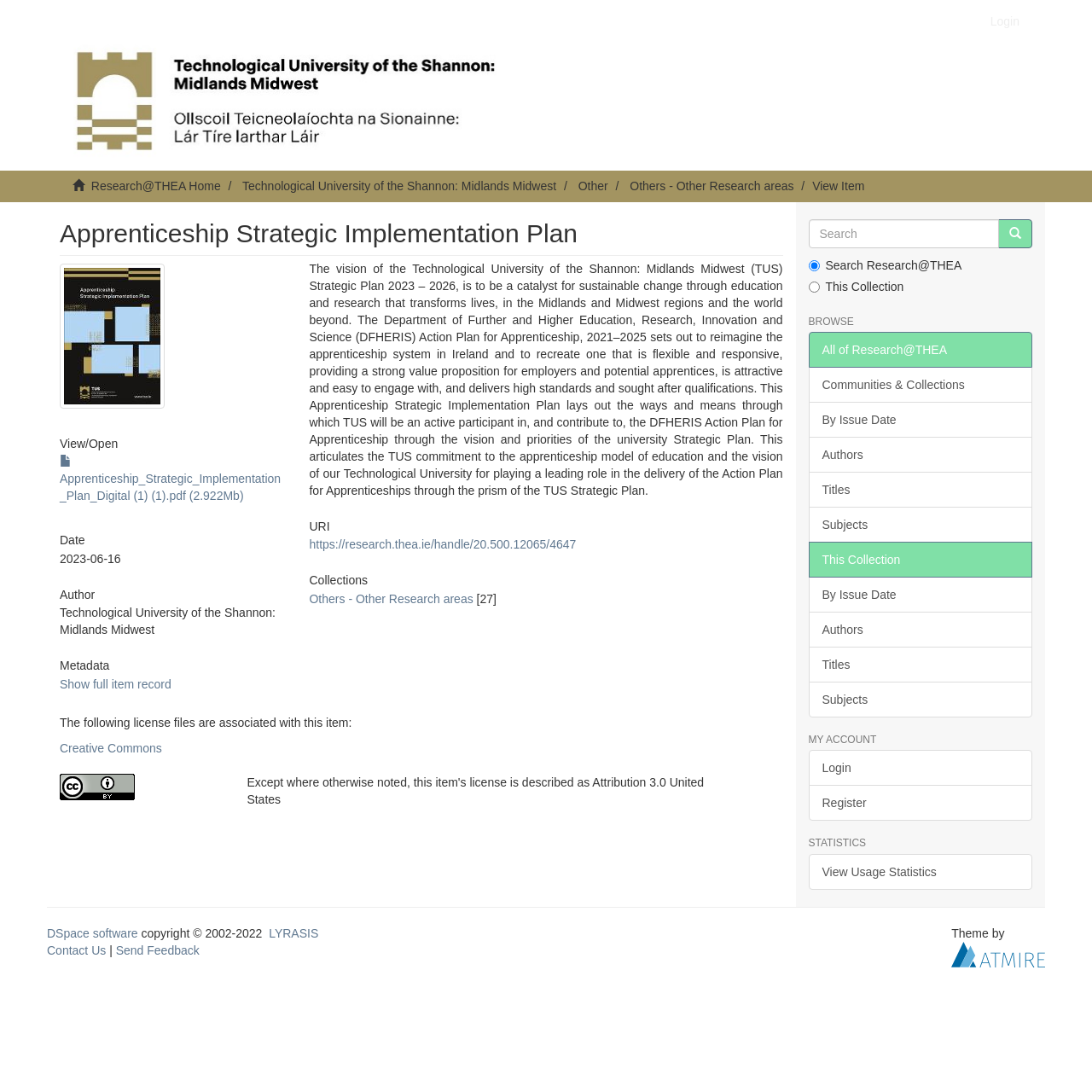Find the bounding box coordinates of the clickable area that will achieve the following instruction: "View usage statistics".

[0.74, 0.782, 0.945, 0.815]